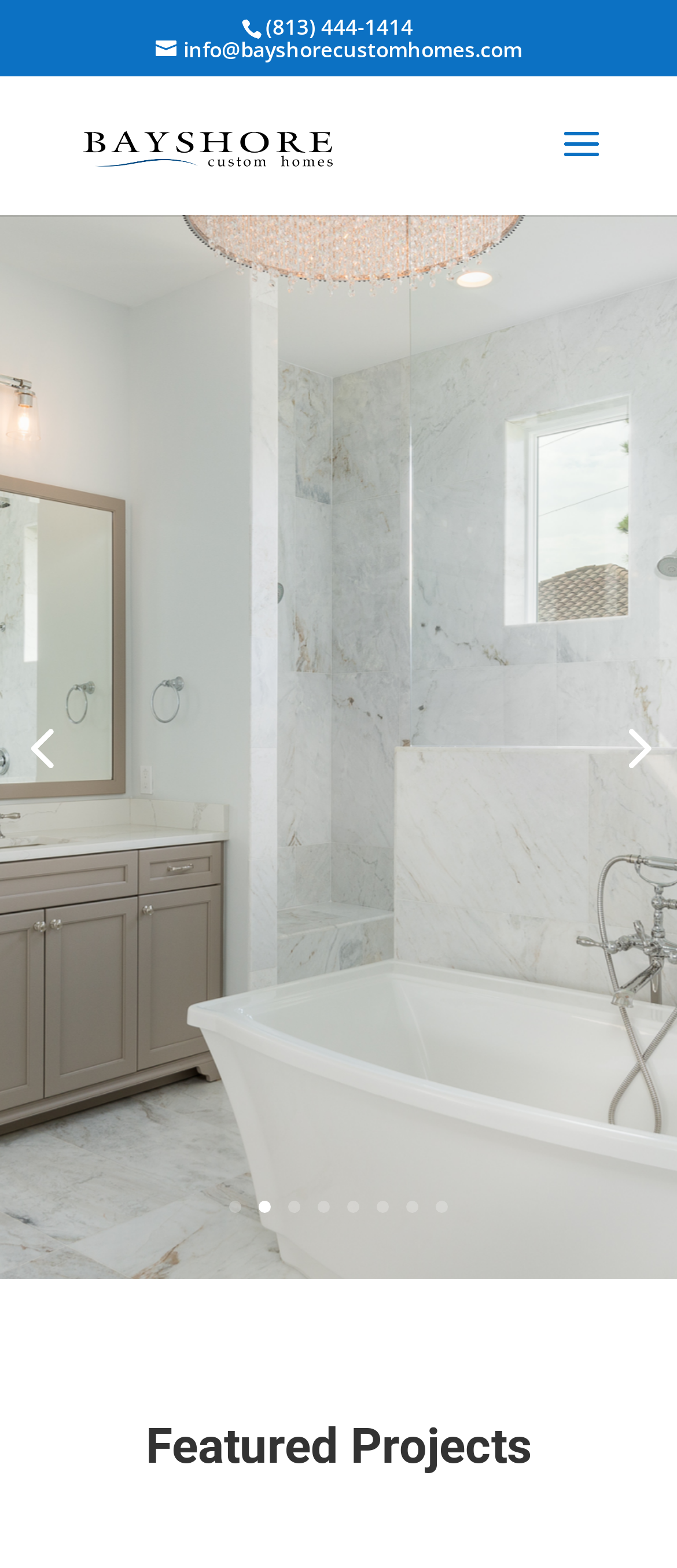Find the bounding box coordinates for the area that must be clicked to perform this action: "view page 4".

[0.0, 0.449, 0.123, 0.502]